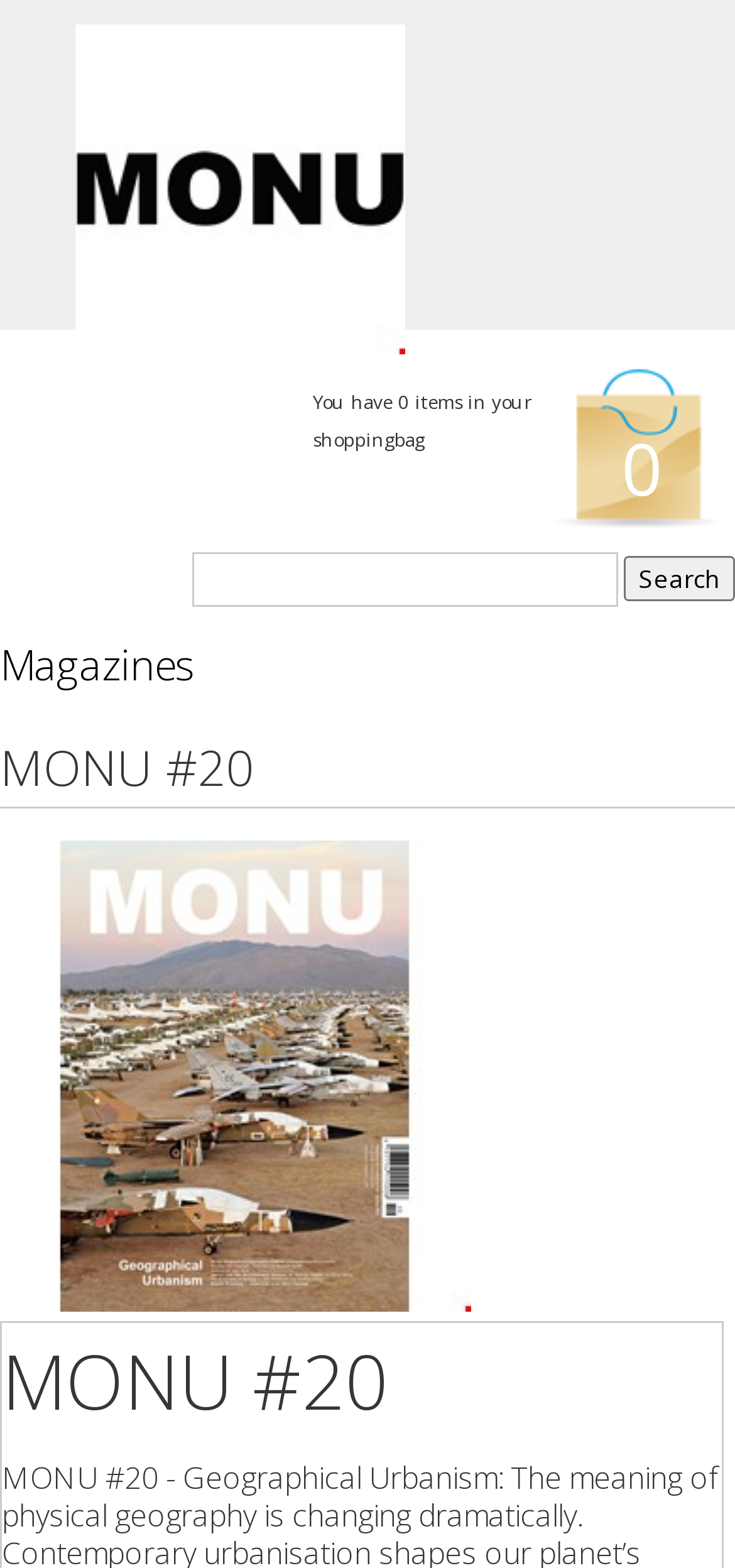Using the details in the image, give a detailed response to the question below:
What is the purpose of the button on the top right?

I found a button with the text 'Search' on the top right of the webpage, which suggests that its purpose is to initiate a search function.